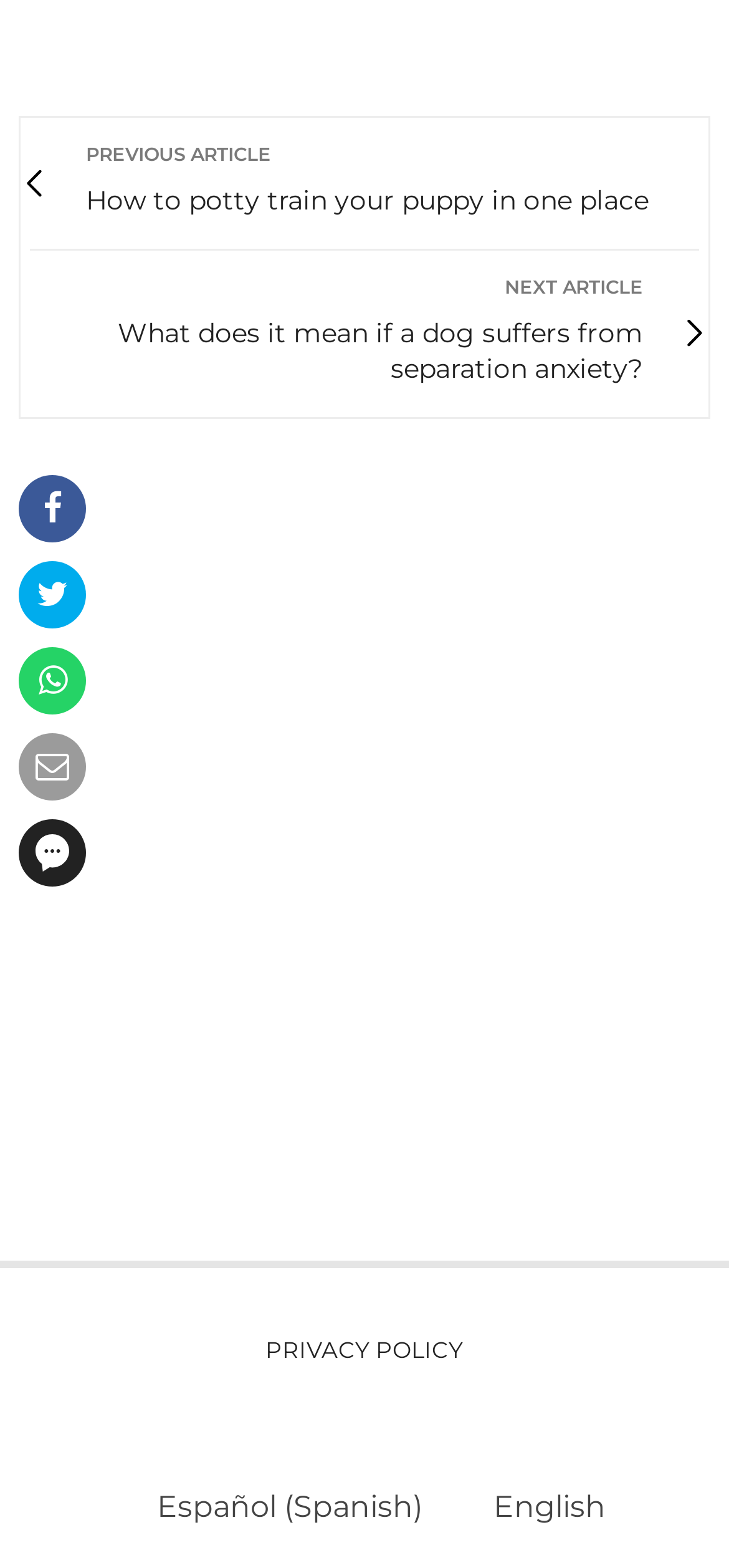Respond with a single word or phrase to the following question: How many language options are available?

2